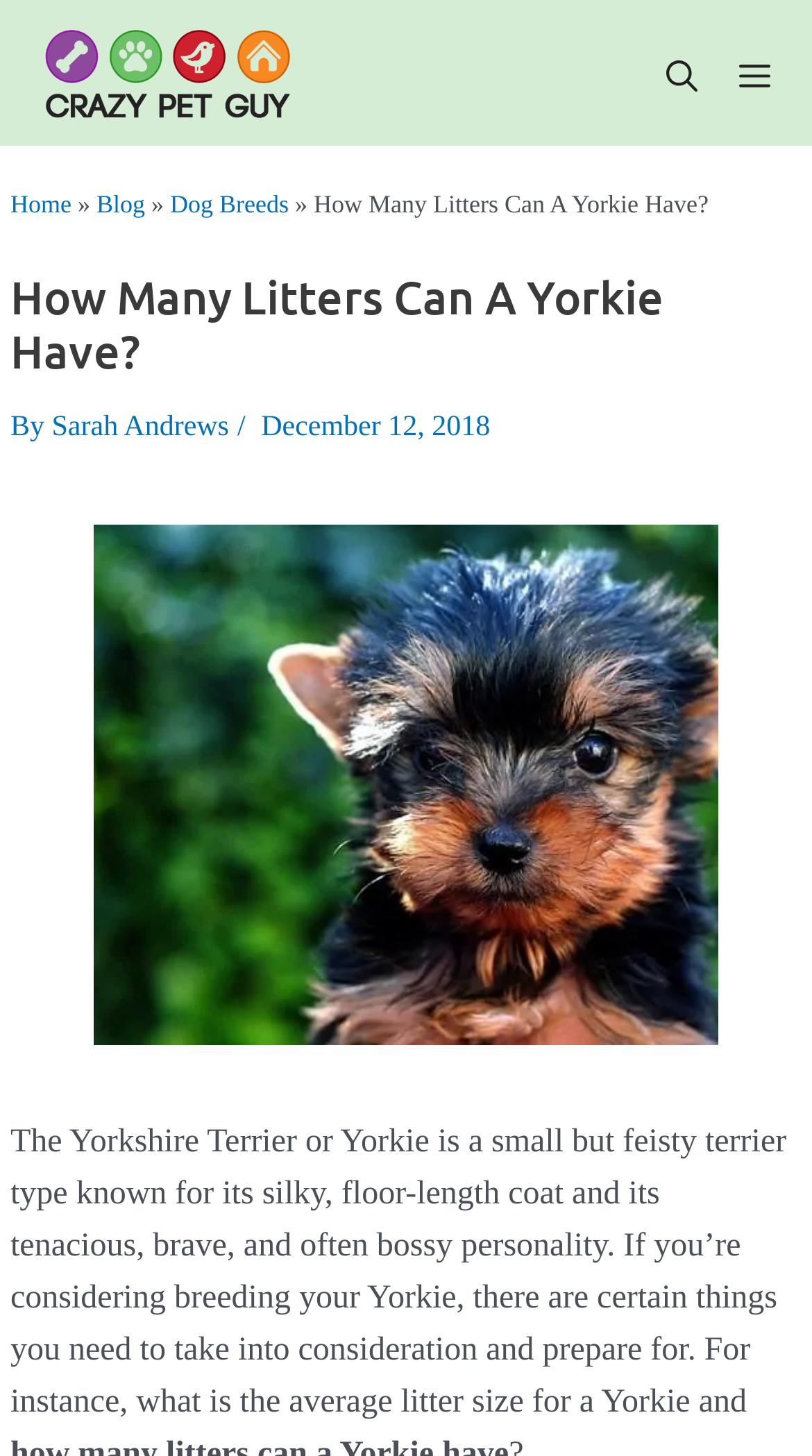When was the article published?
Please respond to the question with a detailed and well-explained answer.

The publication date of the article is mentioned as 'December 12, 2018' which is located below the main heading of the webpage.